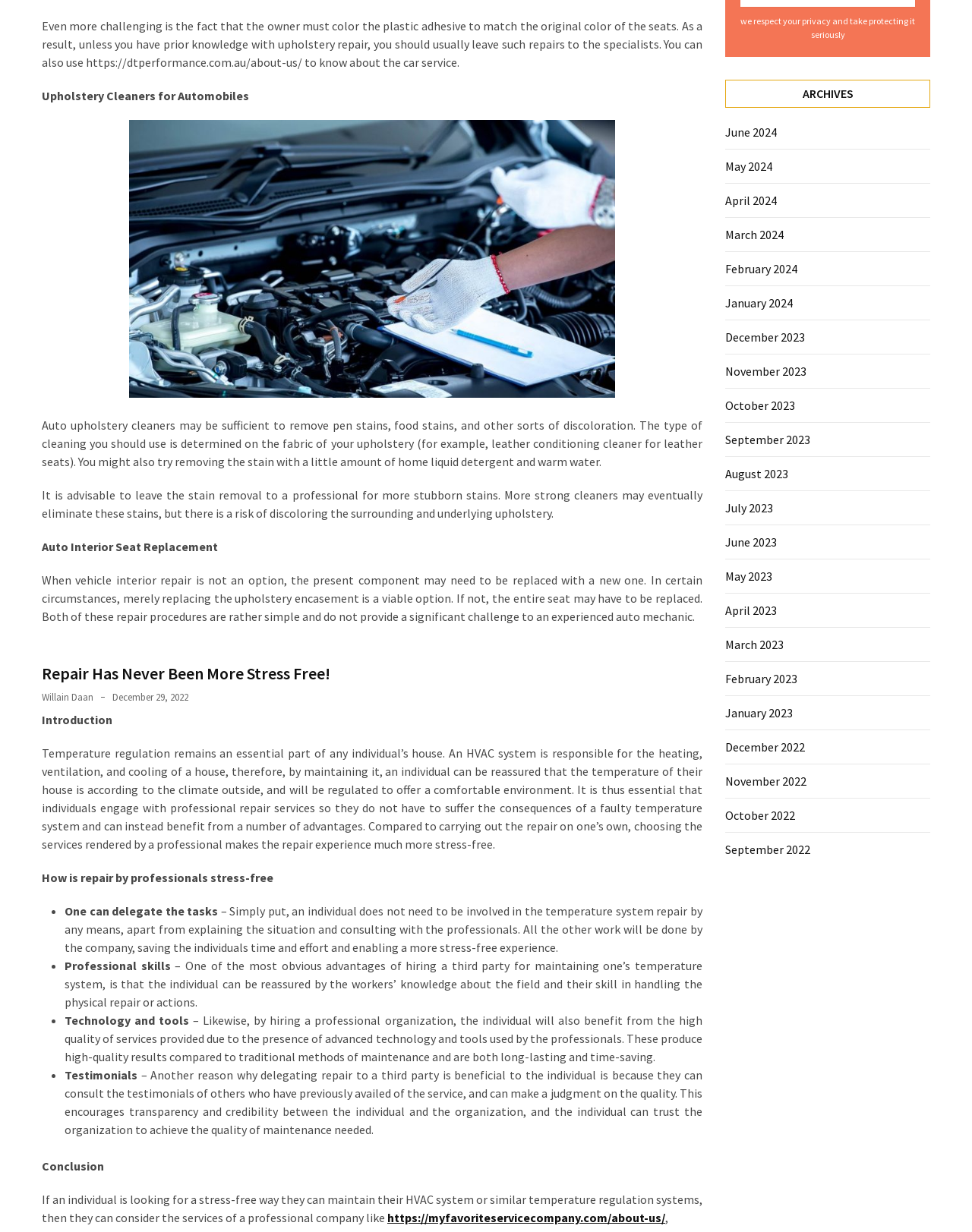Find the bounding box coordinates for the UI element whose description is: "December 29, 2022January 5, 2023". The coordinates should be four float numbers between 0 and 1, in the format [left, top, right, bottom].

[0.116, 0.561, 0.194, 0.571]